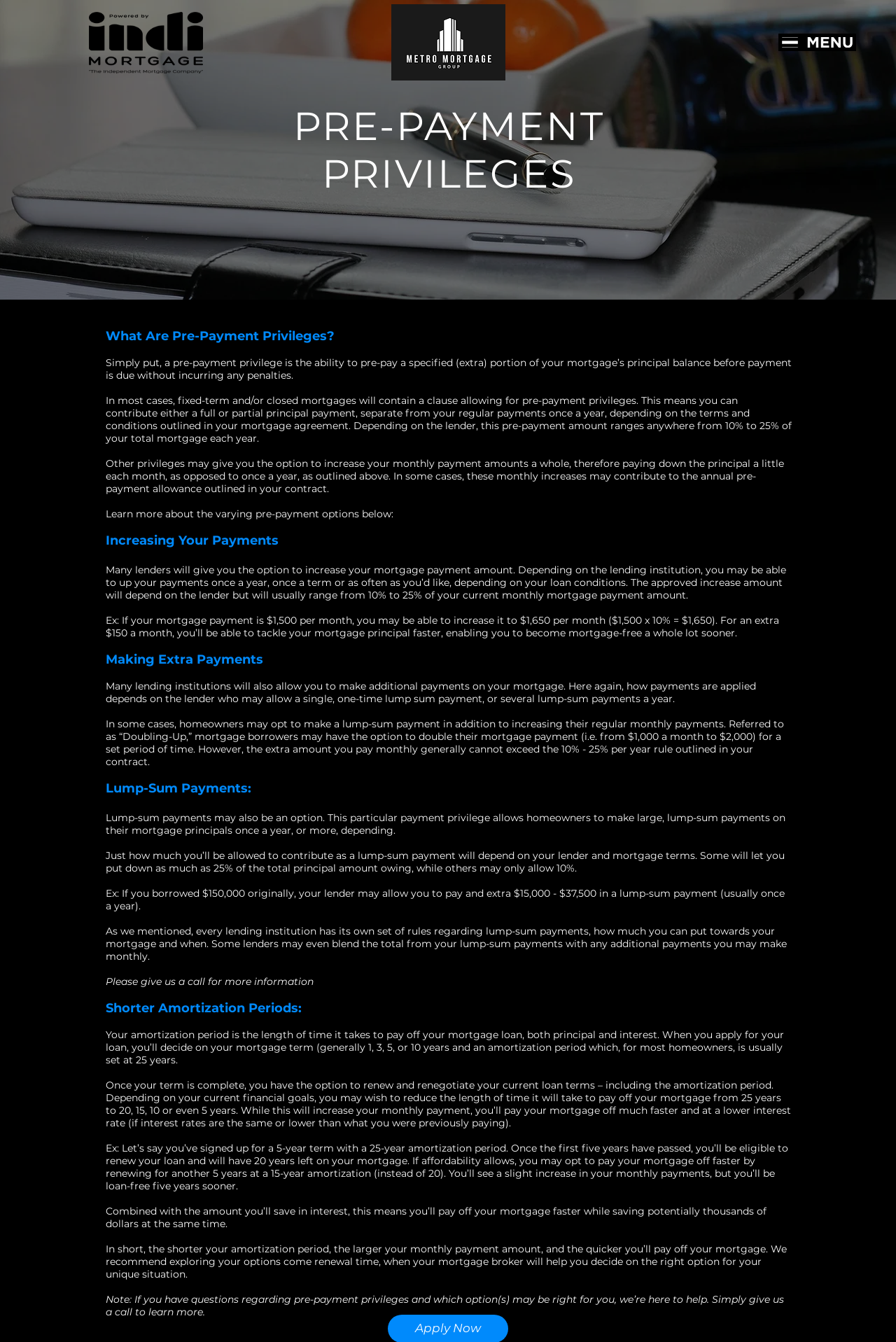Observe the image and answer the following question in detail: What is pre-payment privilege?

According to the webpage, pre-payment privilege is the ability to pre-pay a specified portion of the mortgage's principal balance before payment is due without incurring any penalties.